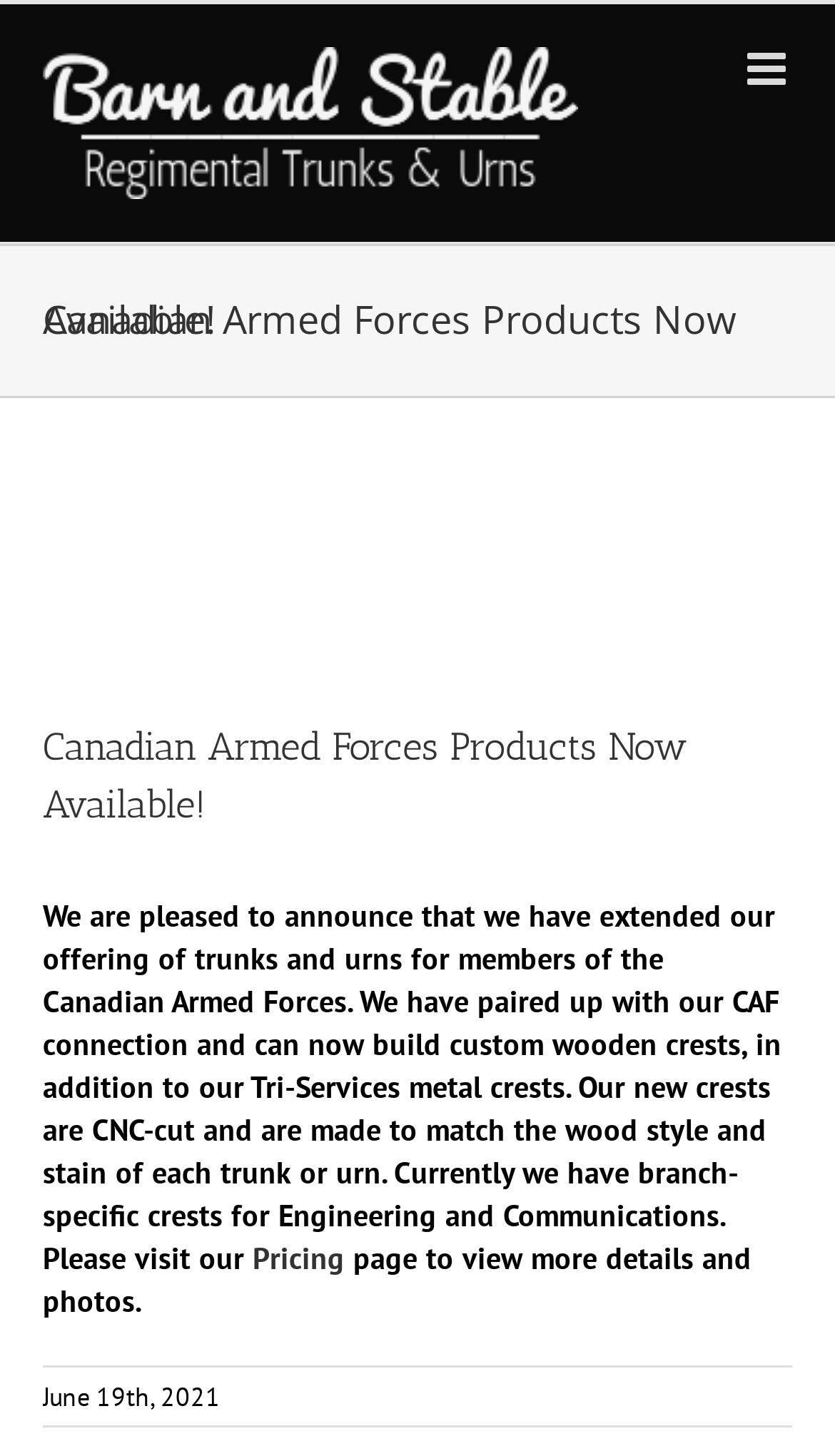What is the new product offering?
Using the details shown in the screenshot, provide a comprehensive answer to the question.

Based on the webpage content, it is mentioned that the website has extended its offering of trunks and urns for members of the Canadian Armed Forces, which implies that trunks and urns are the new product offerings.